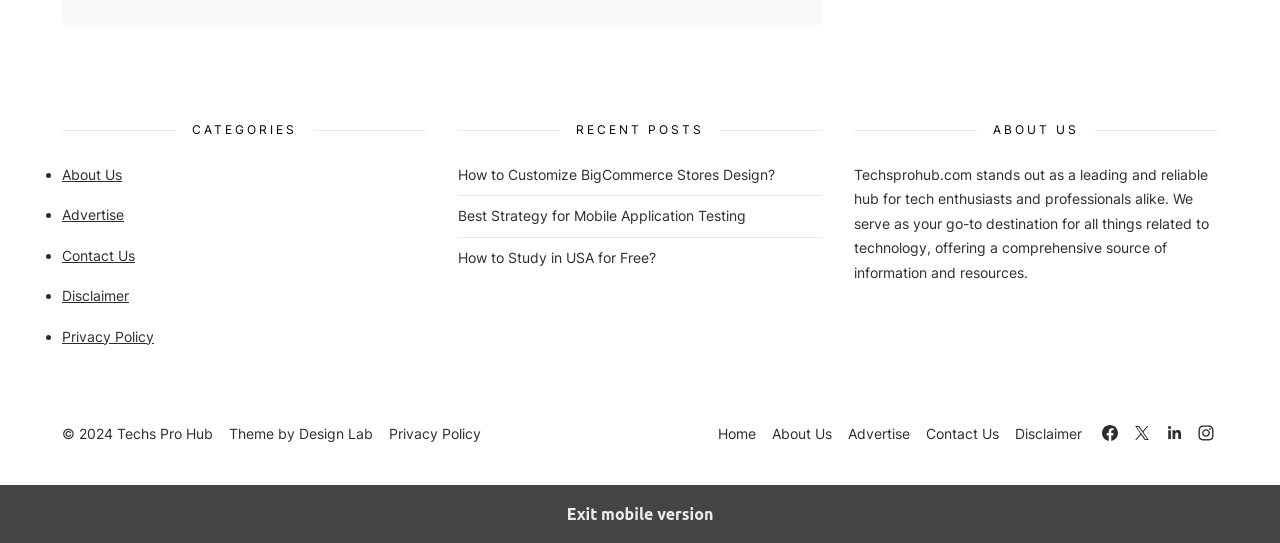Identify the bounding box coordinates for the region of the element that should be clicked to carry out the instruction: "Go to Contact Us". The bounding box coordinates should be four float numbers between 0 and 1, i.e., [left, top, right, bottom].

[0.048, 0.454, 0.105, 0.485]